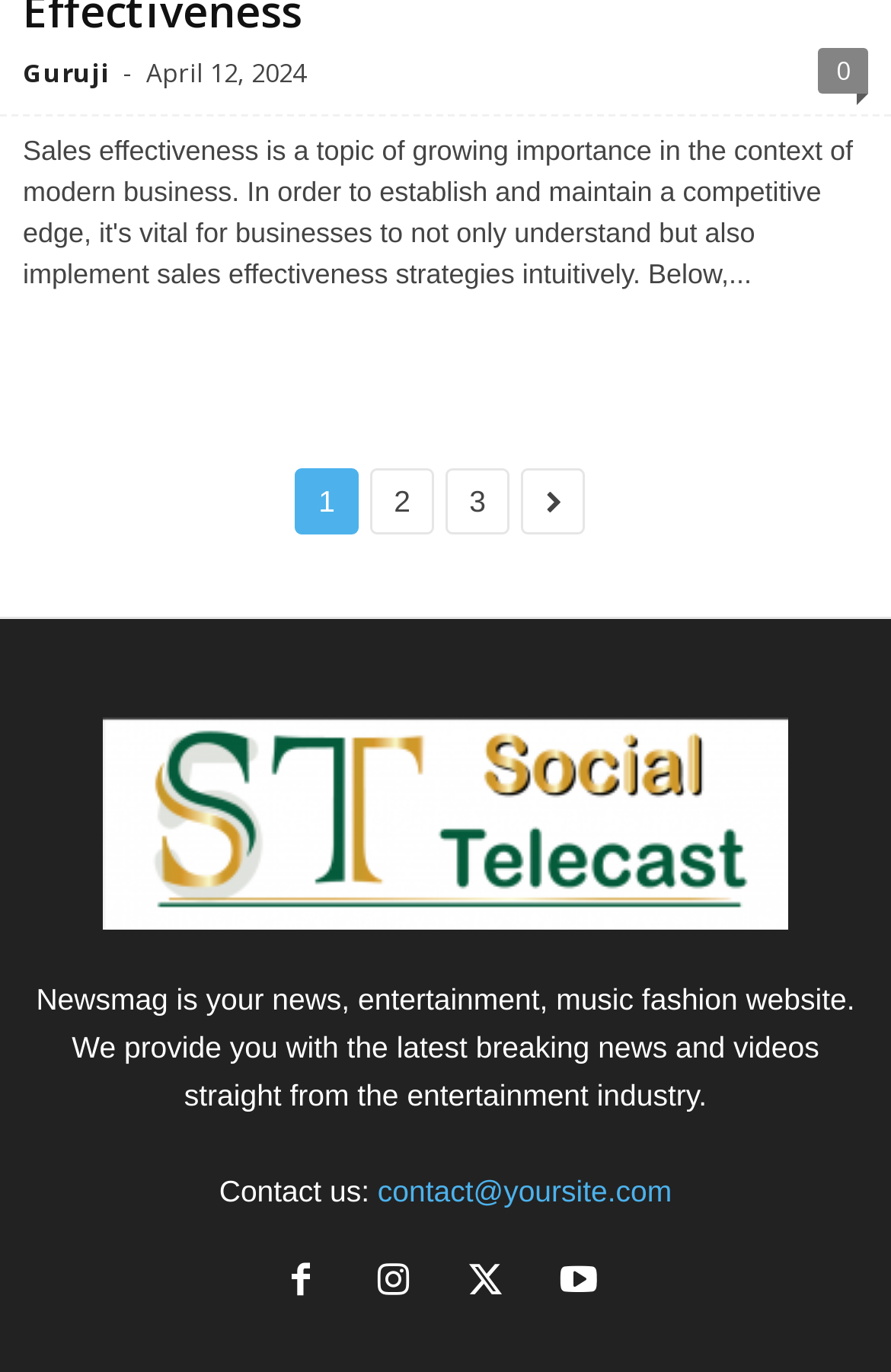Please locate the bounding box coordinates of the element's region that needs to be clicked to follow the instruction: "Go to page 2". The bounding box coordinates should be provided as four float numbers between 0 and 1, i.e., [left, top, right, bottom].

[0.415, 0.34, 0.487, 0.389]